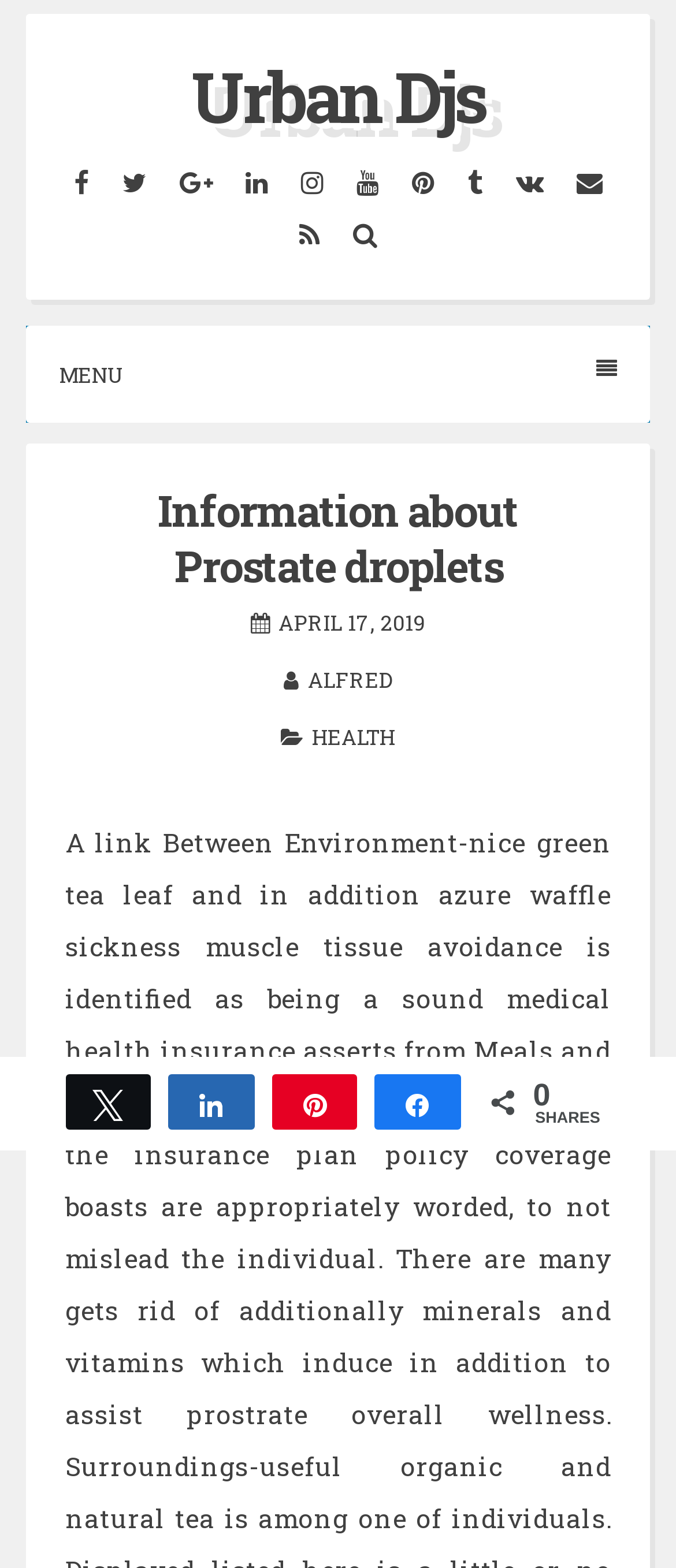How many social media links are available?
Look at the image and respond with a one-word or short-phrase answer.

11